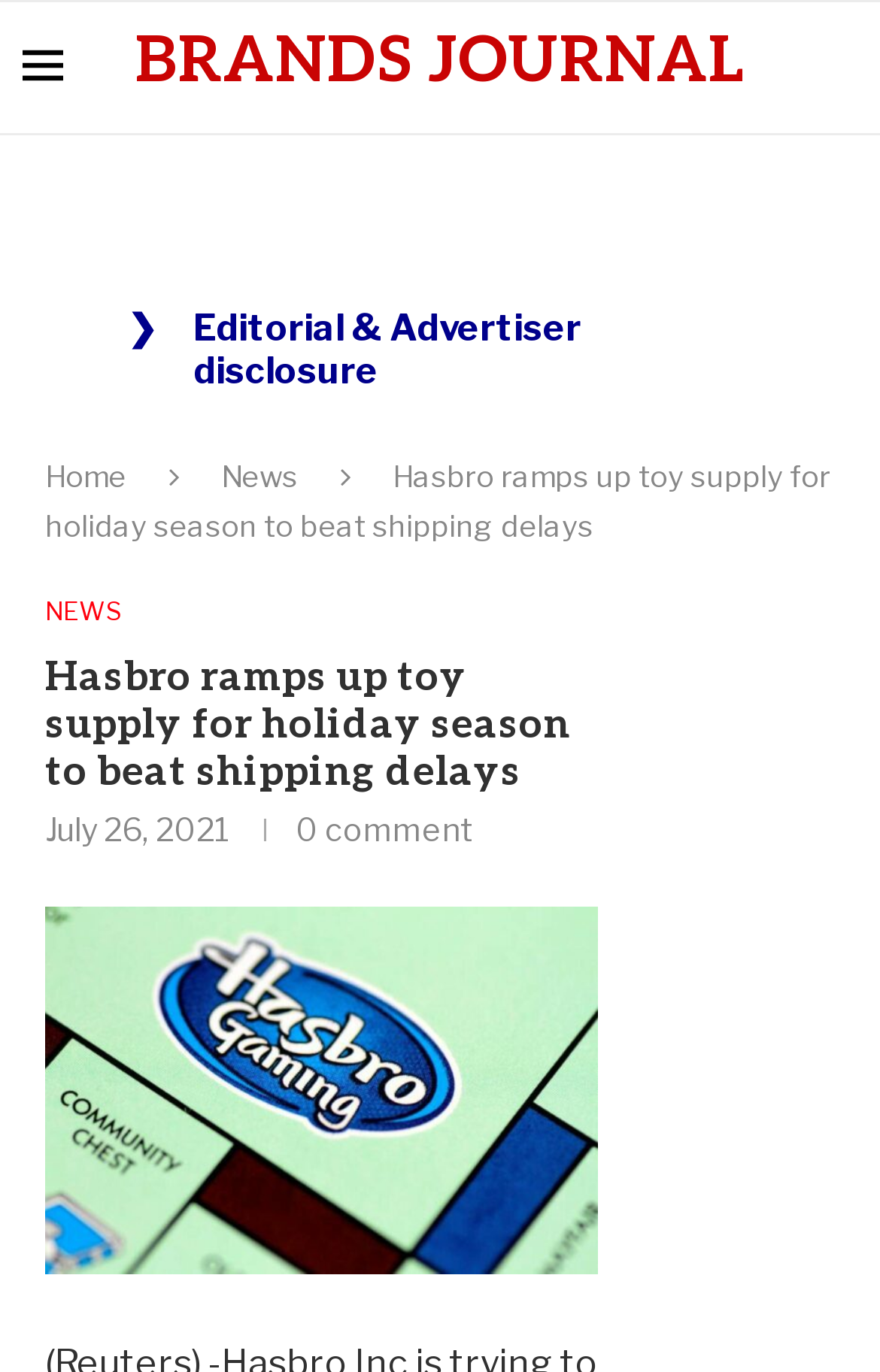What is the name of the company?
Using the visual information, reply with a single word or short phrase.

Hasbro Inc